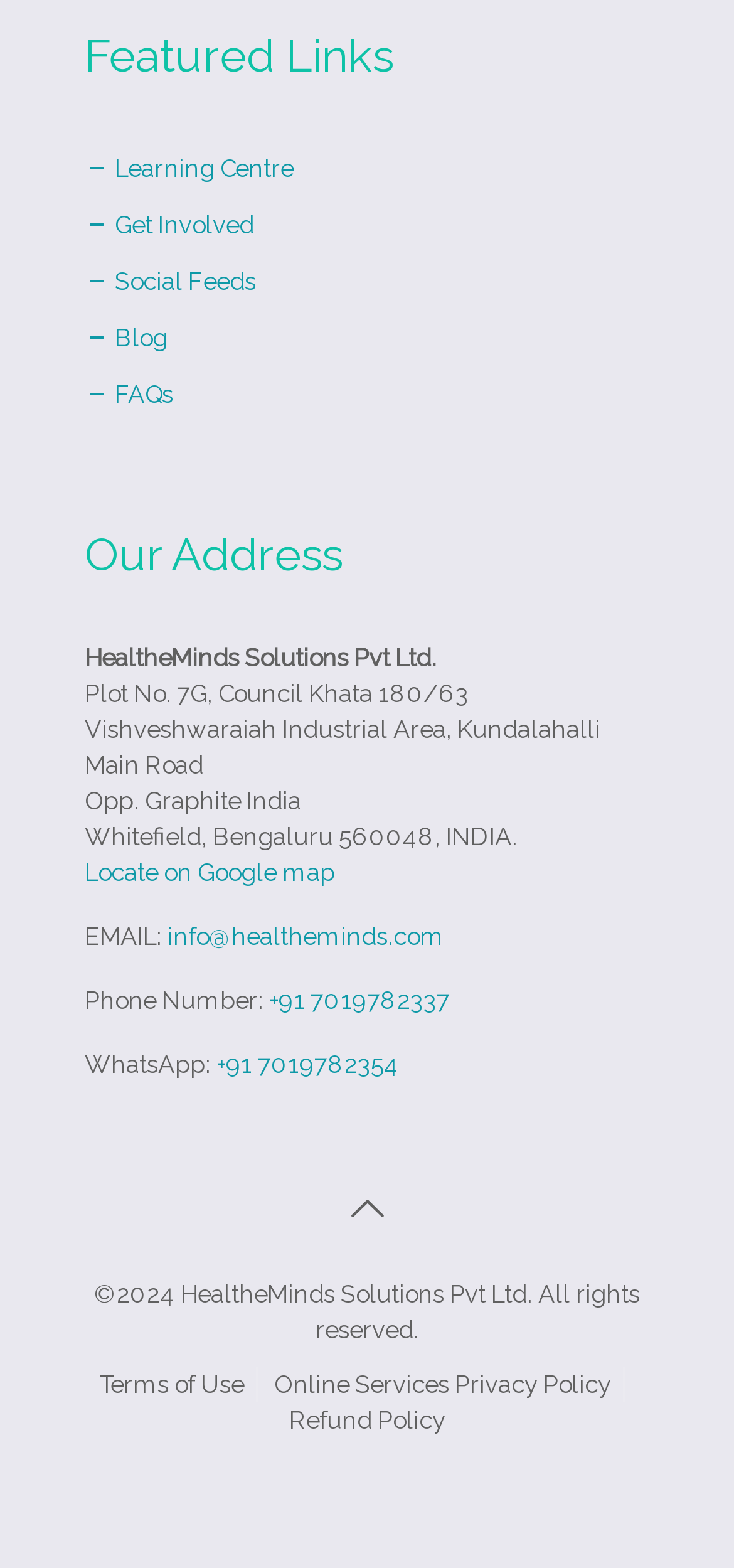How many links are there in the 'Featured Links' section?
Look at the image and respond with a one-word or short phrase answer.

5